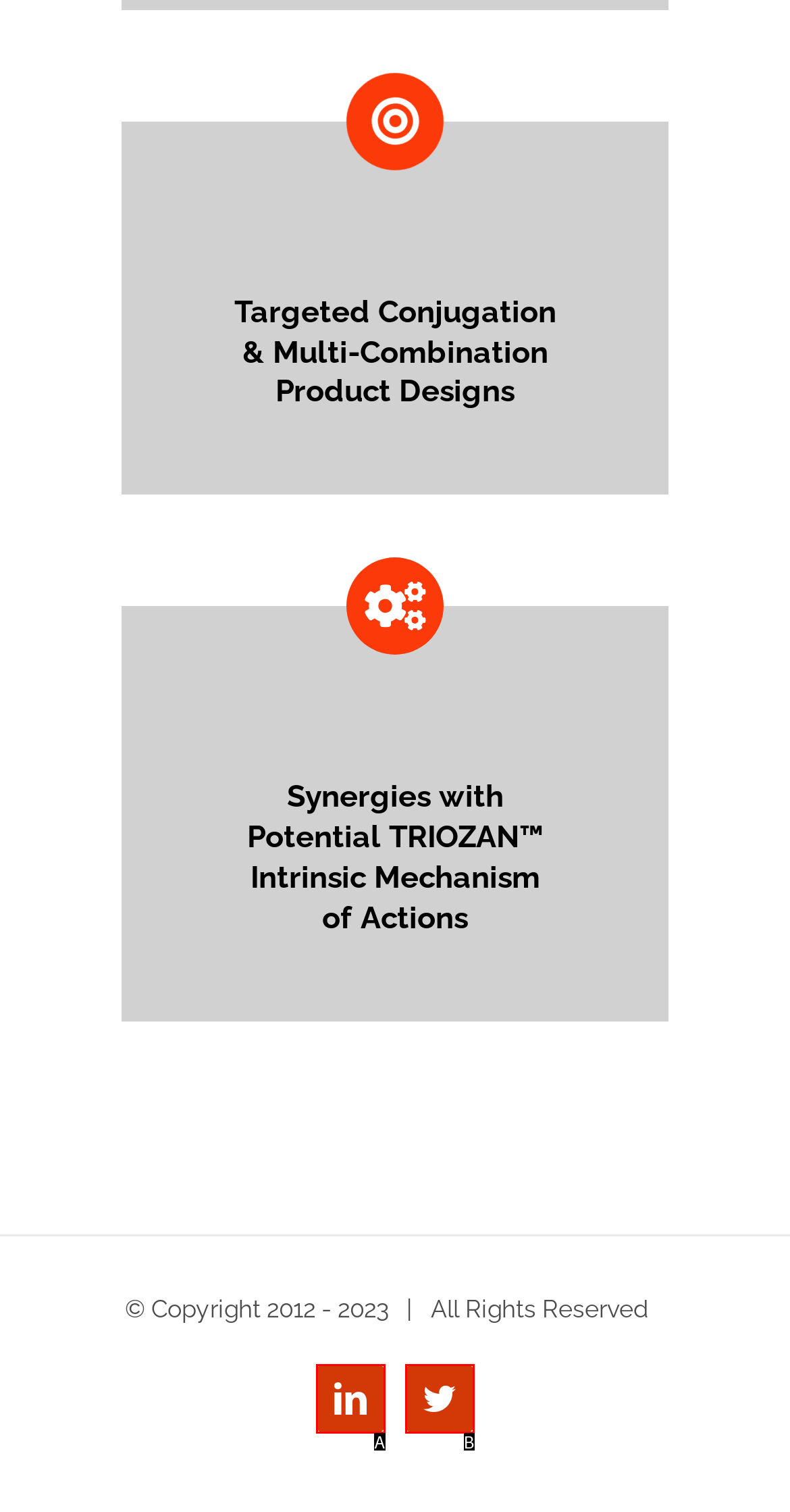Select the letter that corresponds to this element description: LinkedIn
Answer with the letter of the correct option directly.

A